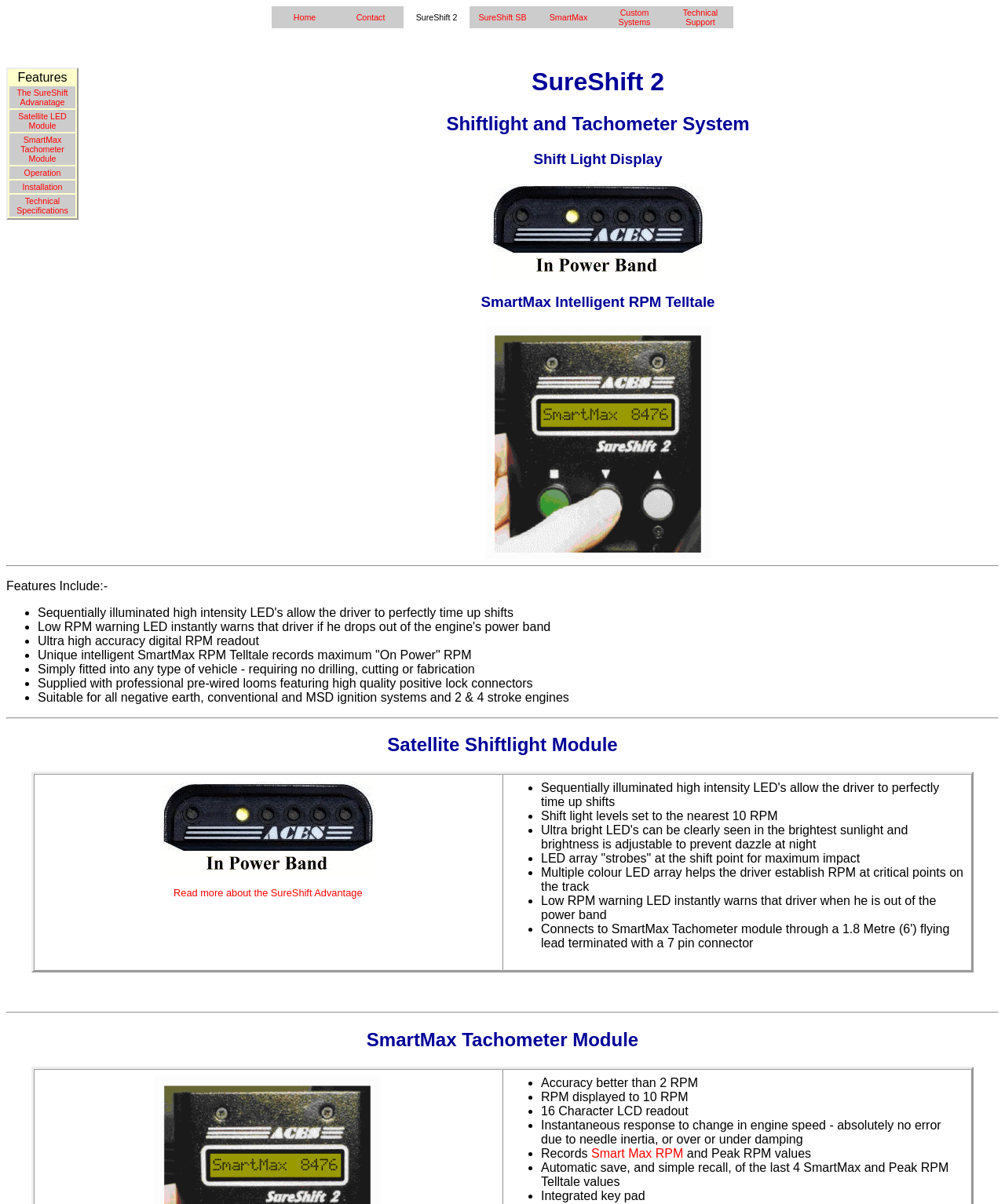Determine the bounding box coordinates of the target area to click to execute the following instruction: "Explore Custom Systems."

[0.615, 0.007, 0.647, 0.022]